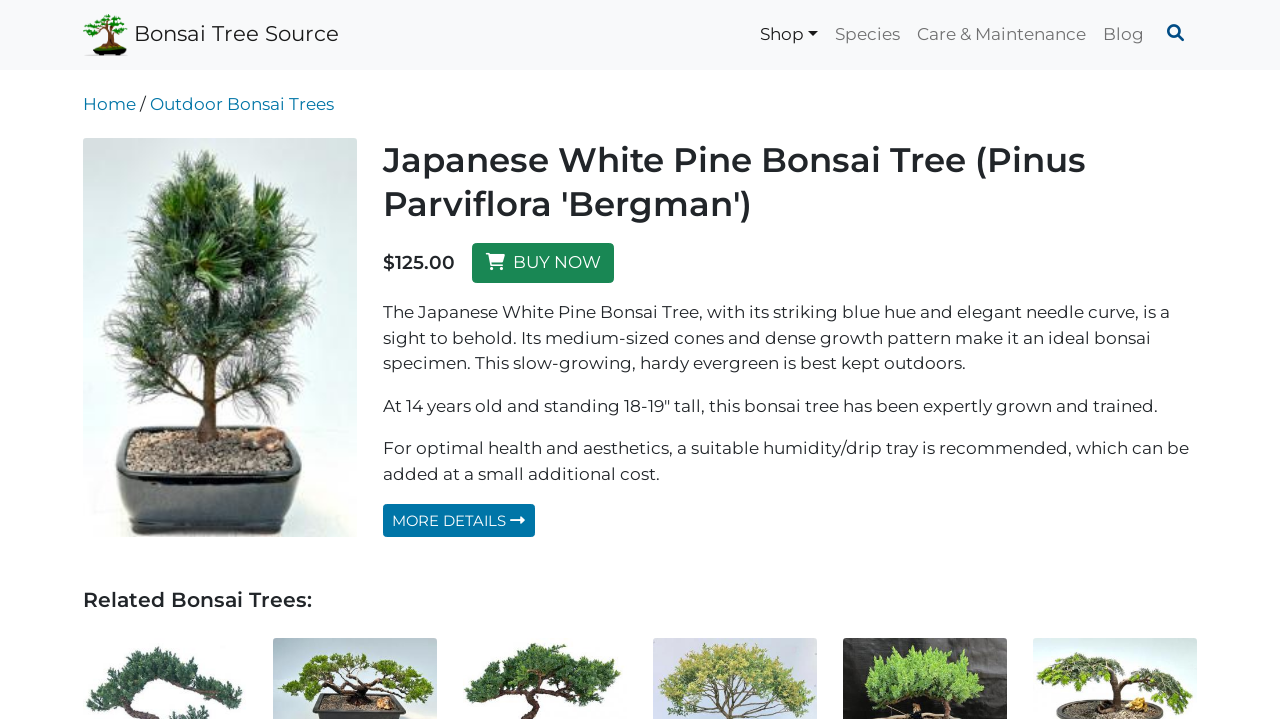Please identify the bounding box coordinates of where to click in order to follow the instruction: "View more details about the Japanese White Pine Bonsai Tree".

[0.299, 0.701, 0.418, 0.747]